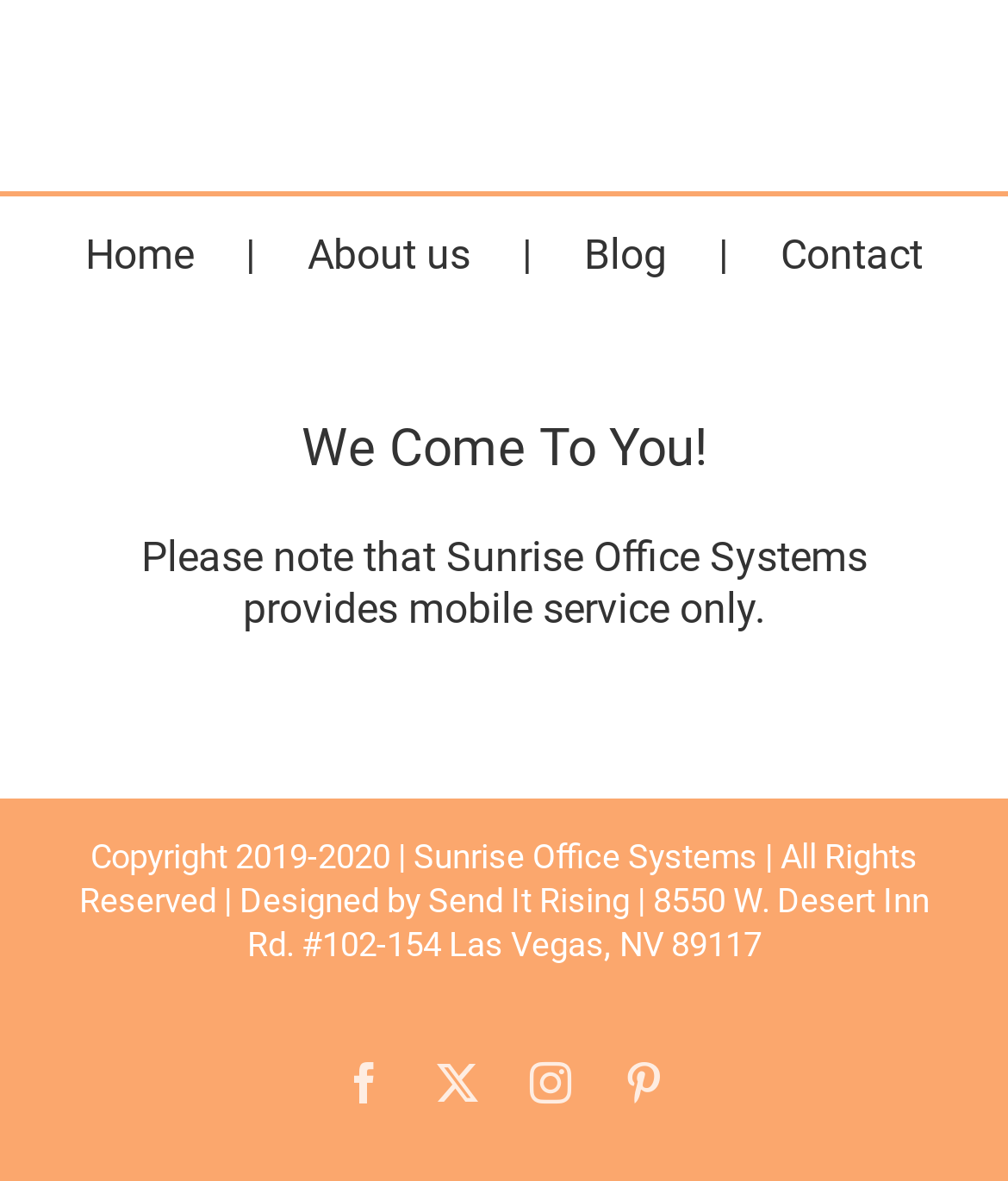Please provide the bounding box coordinate of the region that matches the element description: About us. Coordinates should be in the format (top-left x, top-left y, bottom-right x, bottom-right y) and all values should be between 0 and 1.

[0.305, 0.194, 0.579, 0.24]